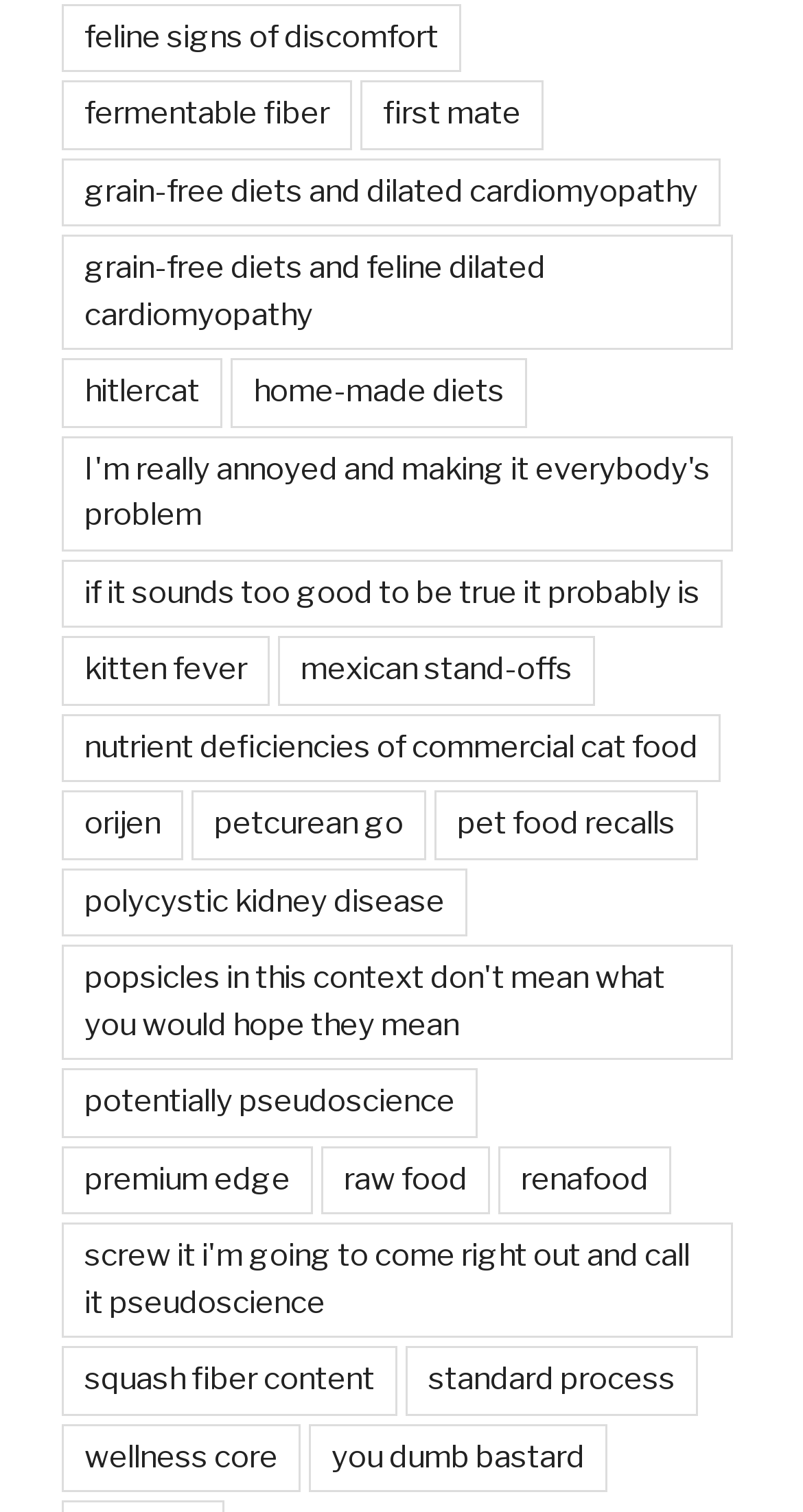Please determine the bounding box coordinates of the clickable area required to carry out the following instruction: "Read about nutrient deficiencies of commercial cat food". The coordinates must be four float numbers between 0 and 1, represented as [left, top, right, bottom].

[0.077, 0.472, 0.897, 0.517]